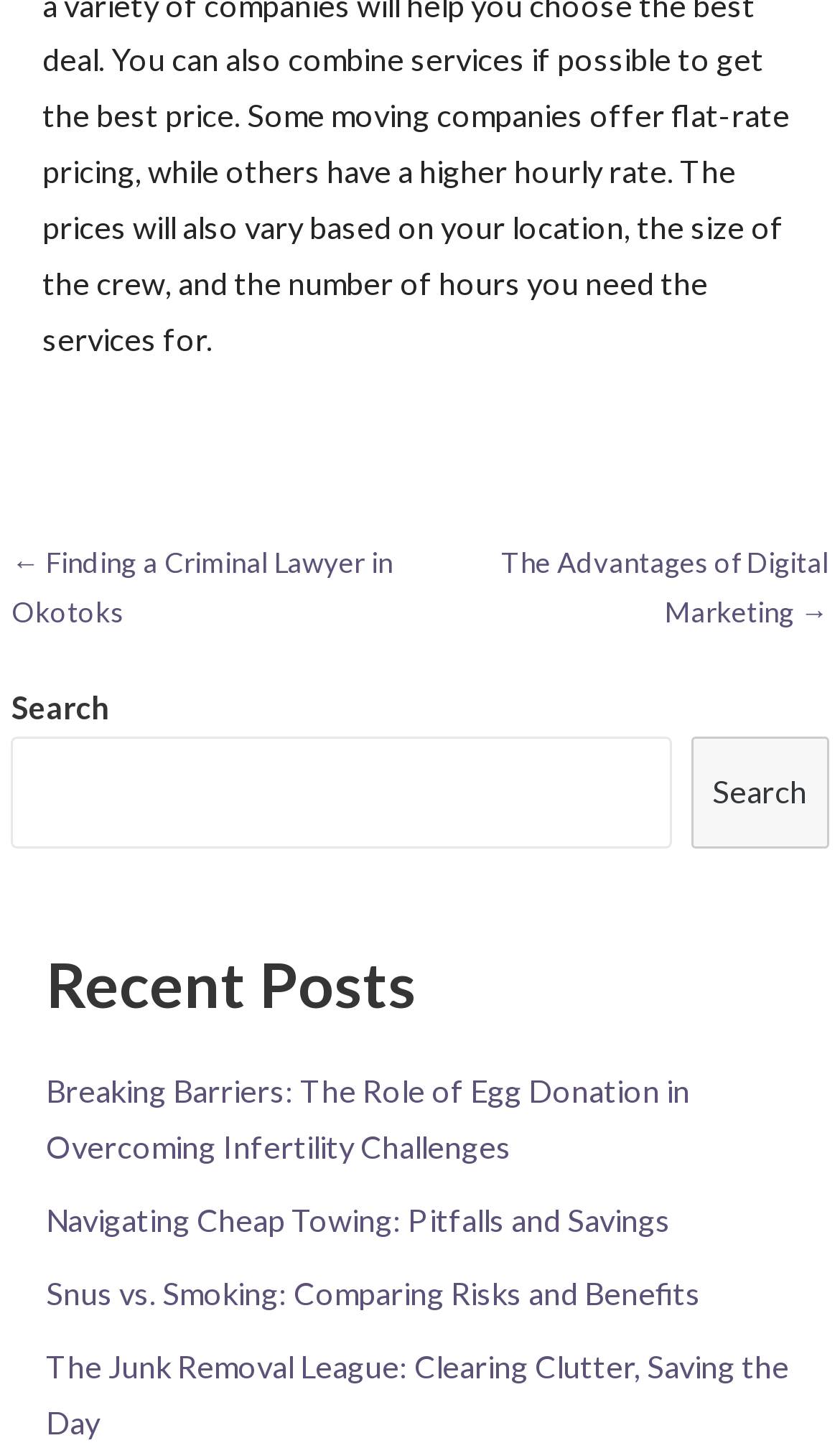How many recent posts are listed? Using the information from the screenshot, answer with a single word or phrase.

4